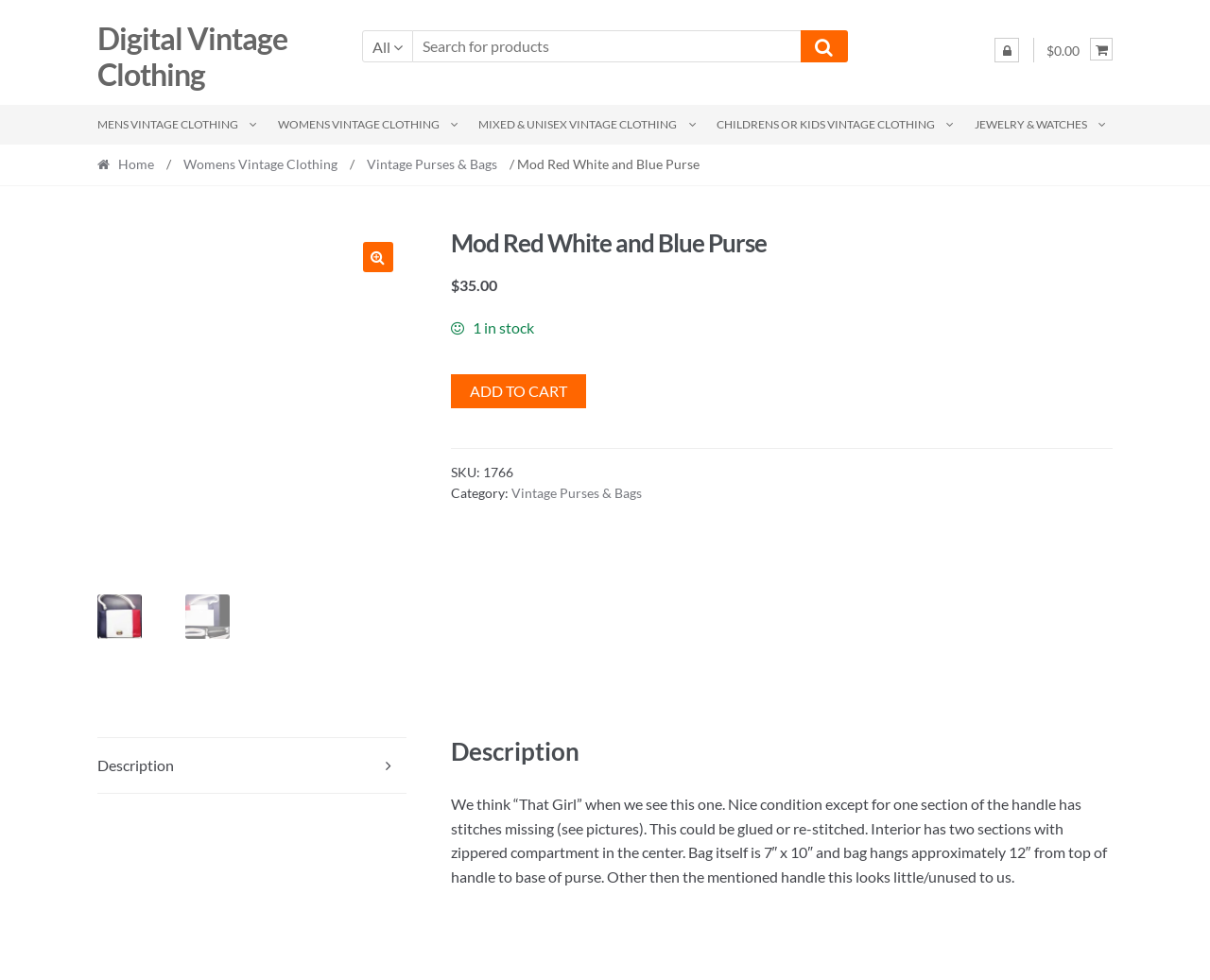Please provide a detailed answer to the question below based on the screenshot: 
What is the price of the Mod Red White and Blue Purse?

I found the price of the Mod Red White and Blue Purse by looking at the text next to the dollar sign, which is located below the product image and above the 'ADD TO CART' button.